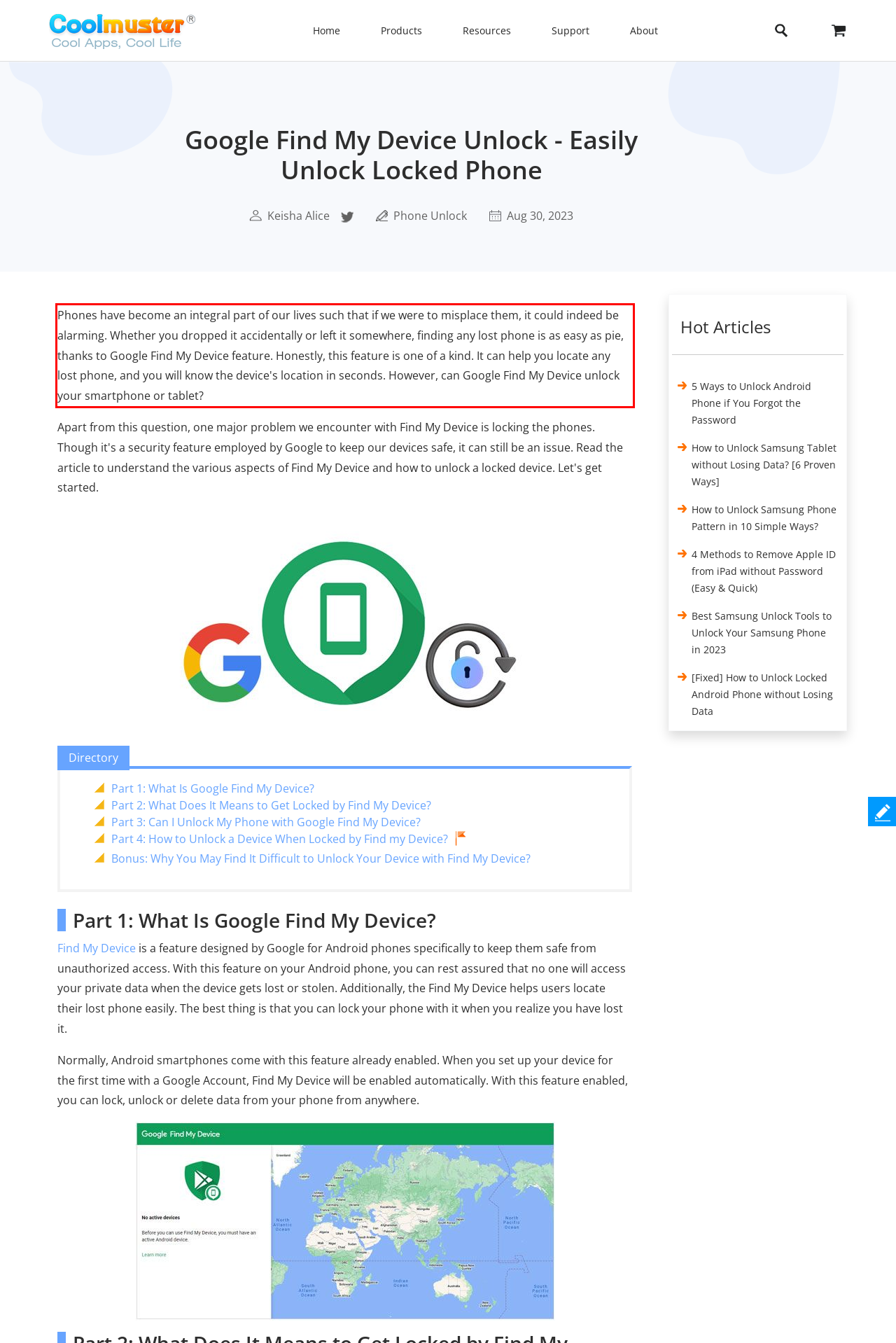Please recognize and transcribe the text located inside the red bounding box in the webpage image.

Phones have become an integral part of our lives such that if we were to misplace them, it could indeed be alarming. Whether you dropped it accidentally or left it somewhere, finding any lost phone is as easy as pie, thanks to Google Find My Device feature. Honestly, this feature is one of a kind. It can help you locate any lost phone, and you will know the device's location in seconds. However, can Google Find My Device unlock your smartphone or tablet?